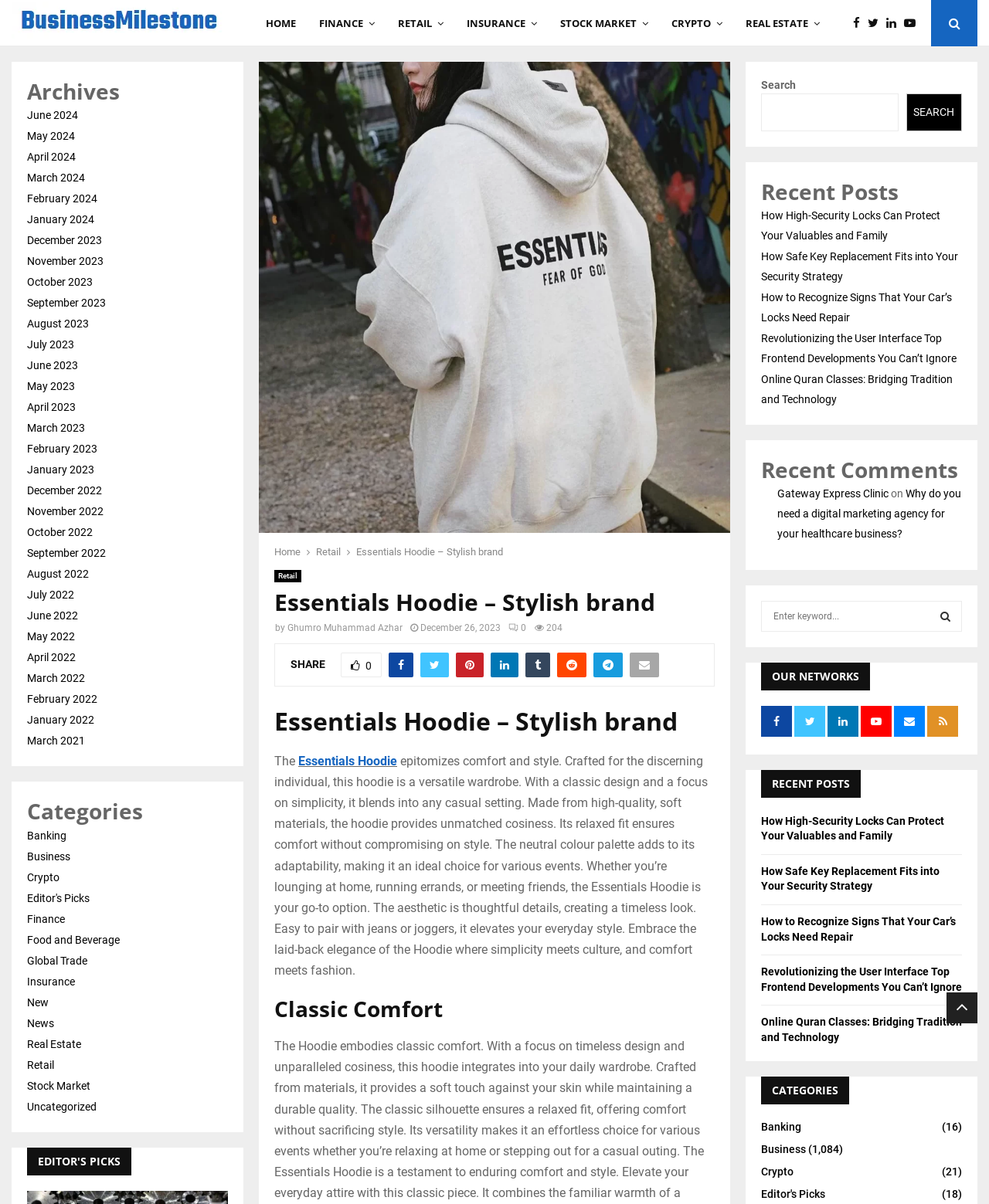Respond to the question with just a single word or phrase: 
What is the material of the hoodie?

High-quality, soft materials